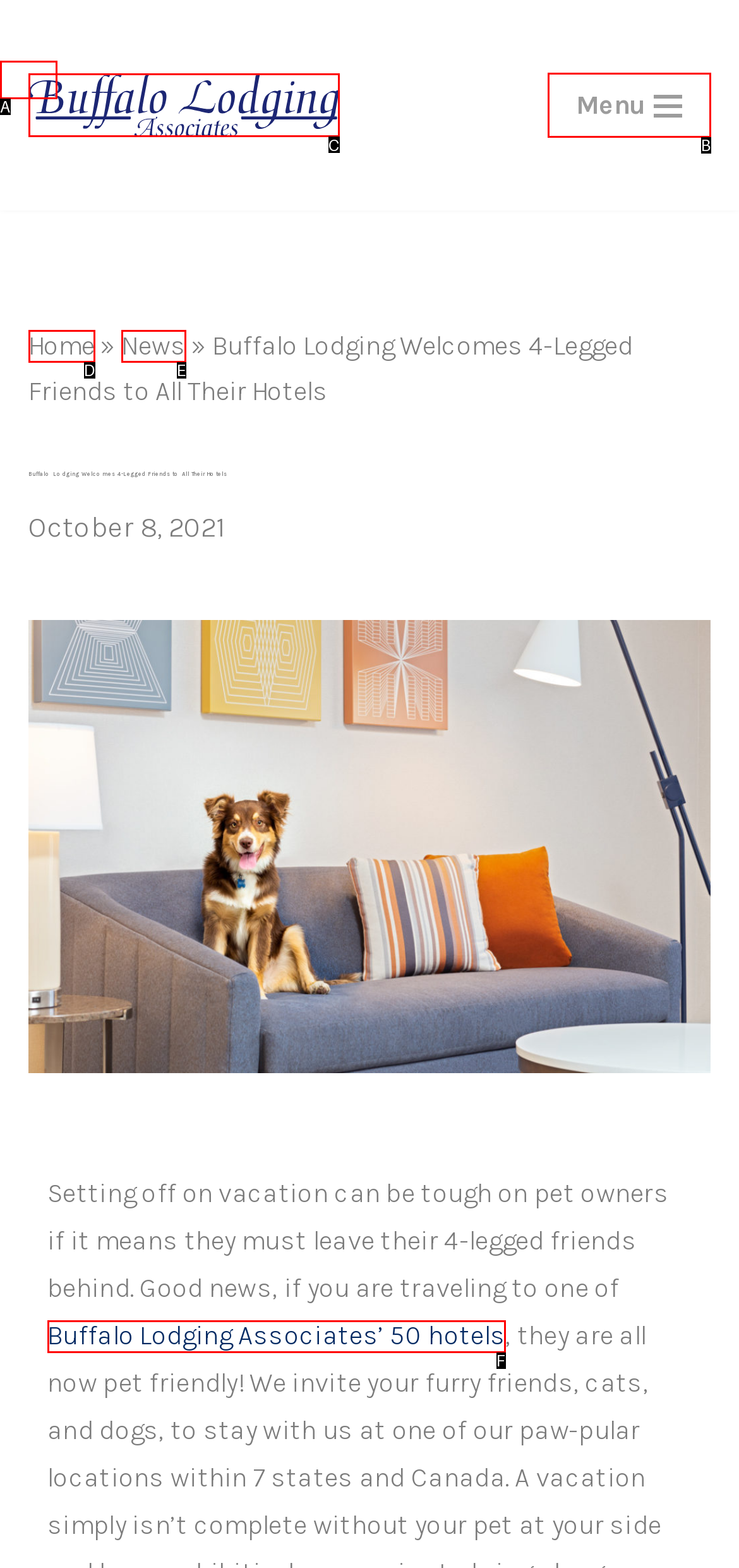Tell me which option best matches this description: Buffalo Lodging Associates’ 50 hotels
Answer with the letter of the matching option directly from the given choices.

F